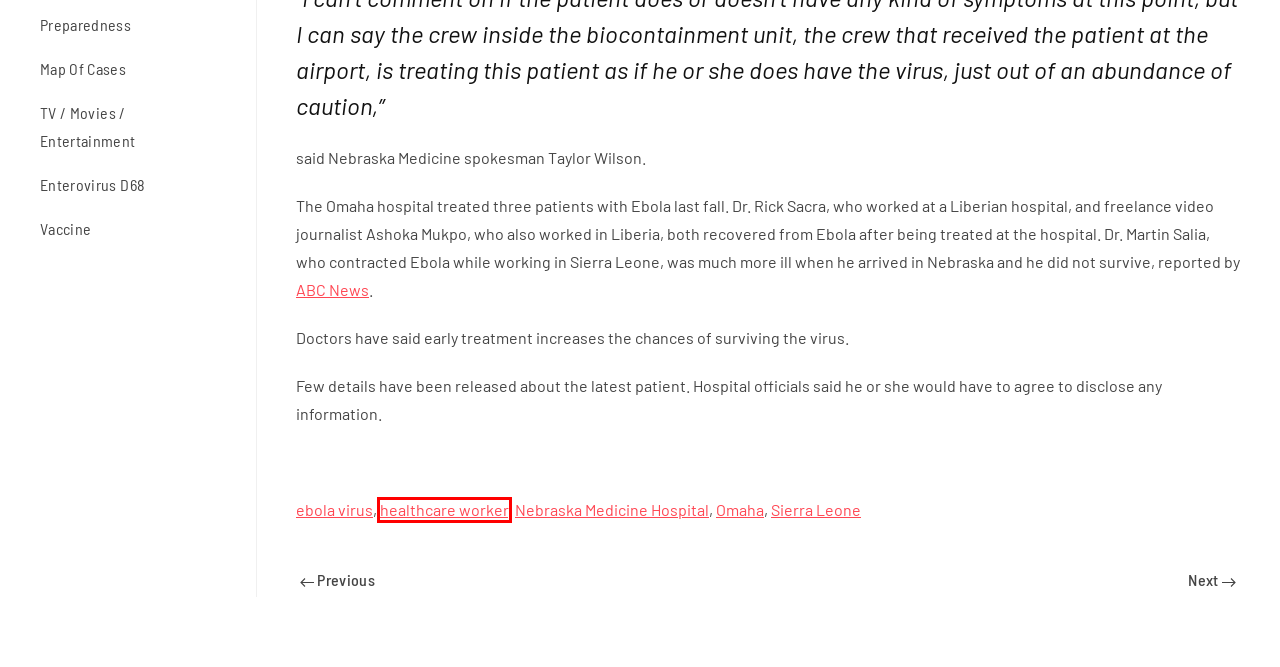You are given a screenshot of a webpage with a red rectangle bounding box. Choose the best webpage description that matches the new webpage after clicking the element in the bounding box. Here are the candidates:
A. Vaccine – Ebola
B. Sierra Leone – Ebola
C. Enterovirus D68 – Ebola
D. ebola virus – Ebola
E. healthcare worker – Ebola
F. Nebraska Medicine Hospital – Ebola
G. Ebola Outbreak Offers Lessons, Reminders for Critical Care Clinicians – Ebola
H. Omaha – Ebola

E